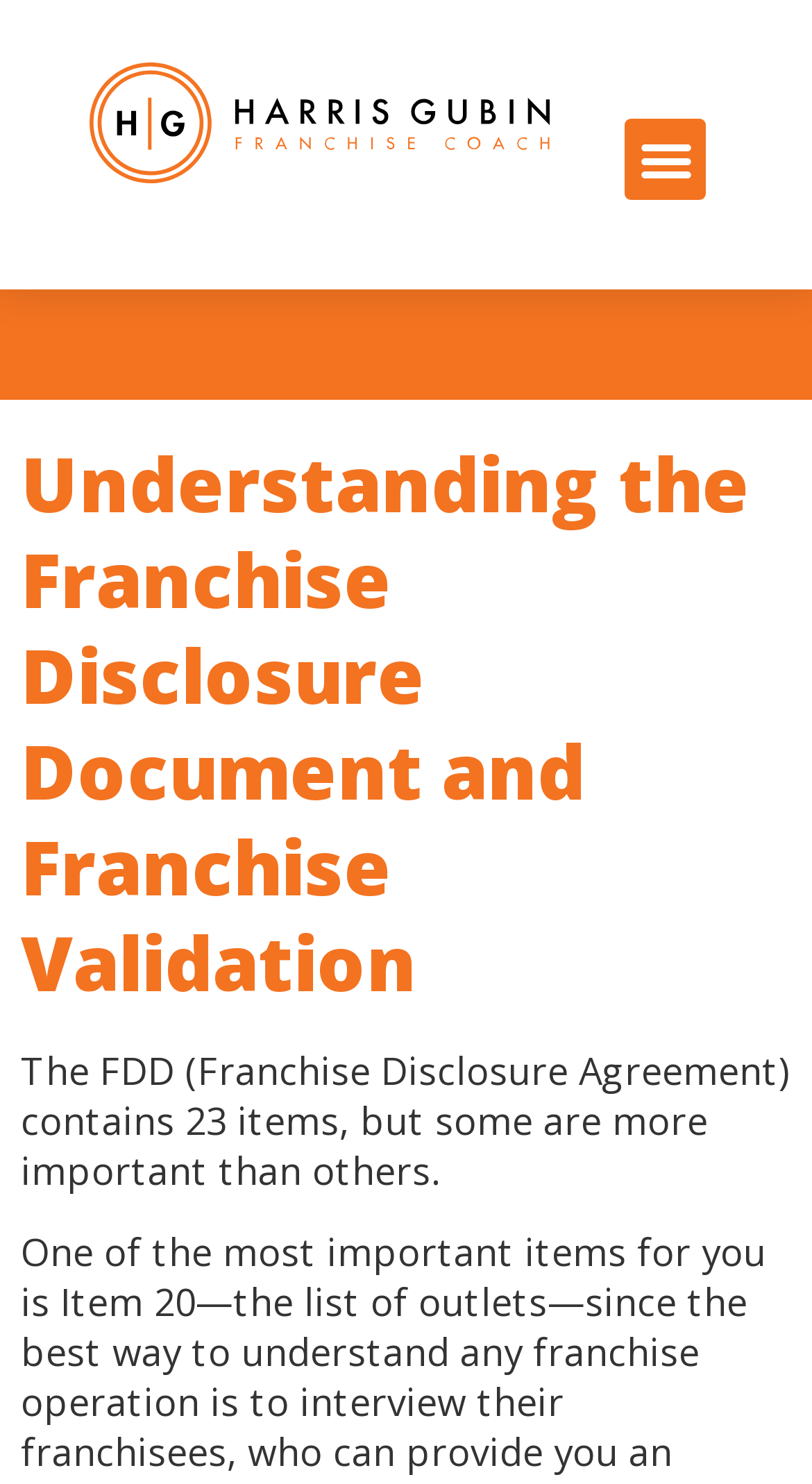Answer this question using a single word or a brief phrase:
What is the main topic of the webpage?

Franchise Disclosure Document